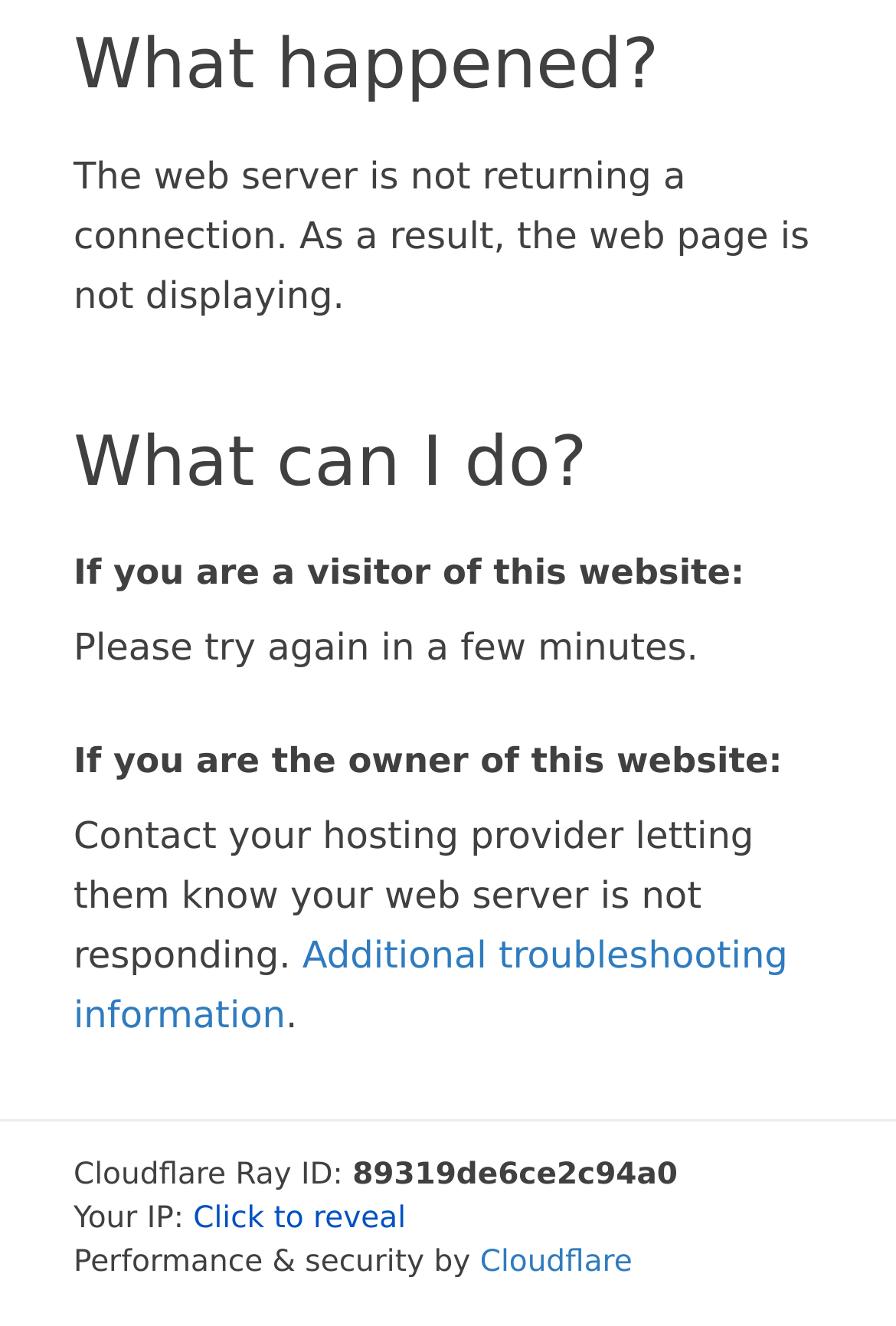Provide the bounding box for the UI element matching this description: "Cloudflare".

[0.536, 0.94, 0.706, 0.966]